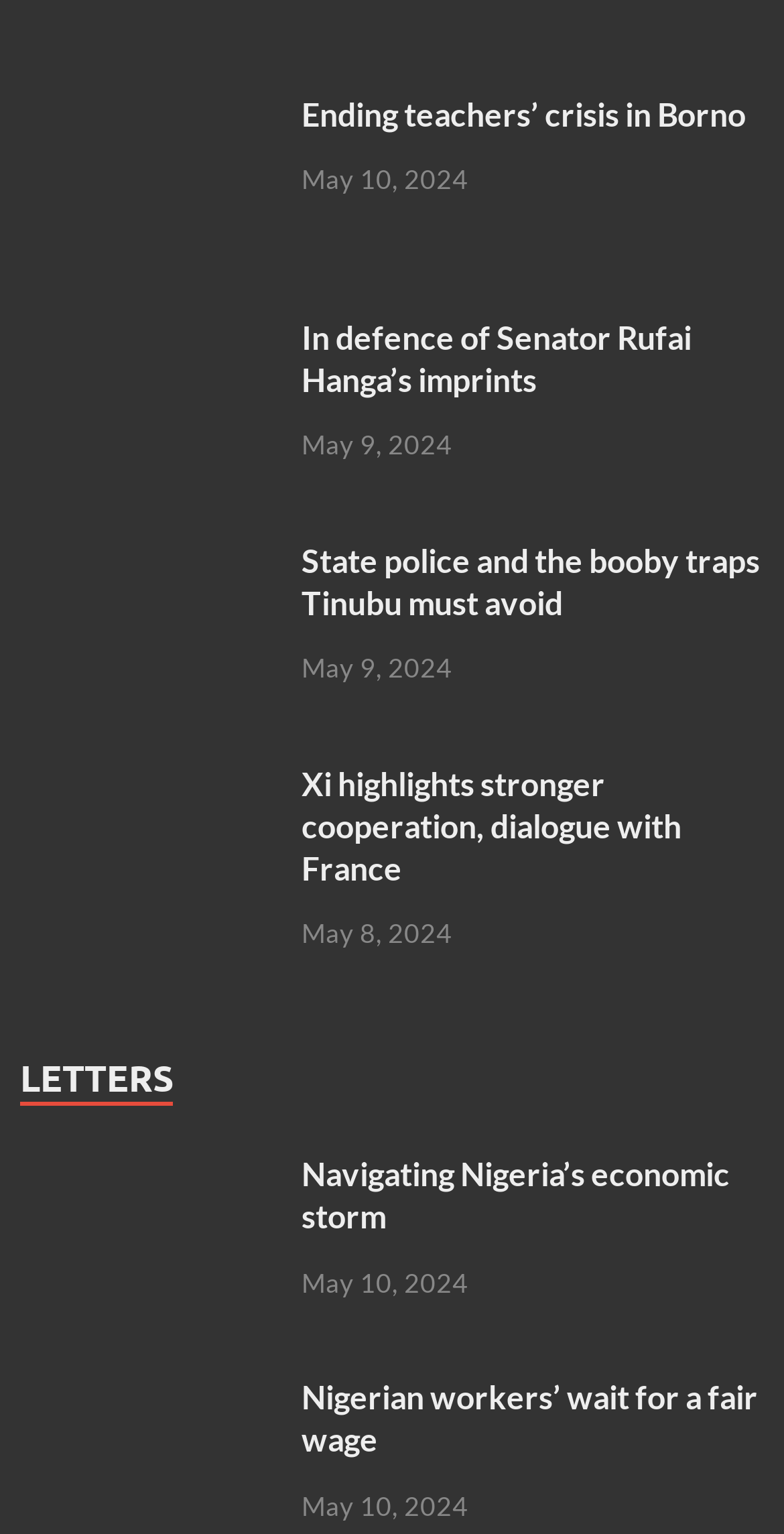What is the title of the section that contains the article 'Navigating Nigeria’s economic storm'?
Provide a thorough and detailed answer to the question.

I looked at the section heading above the article 'Navigating Nigeria’s economic storm' and found that it reads 'LETTERS'. This suggests that the article is part of a section called 'LETTERS'.